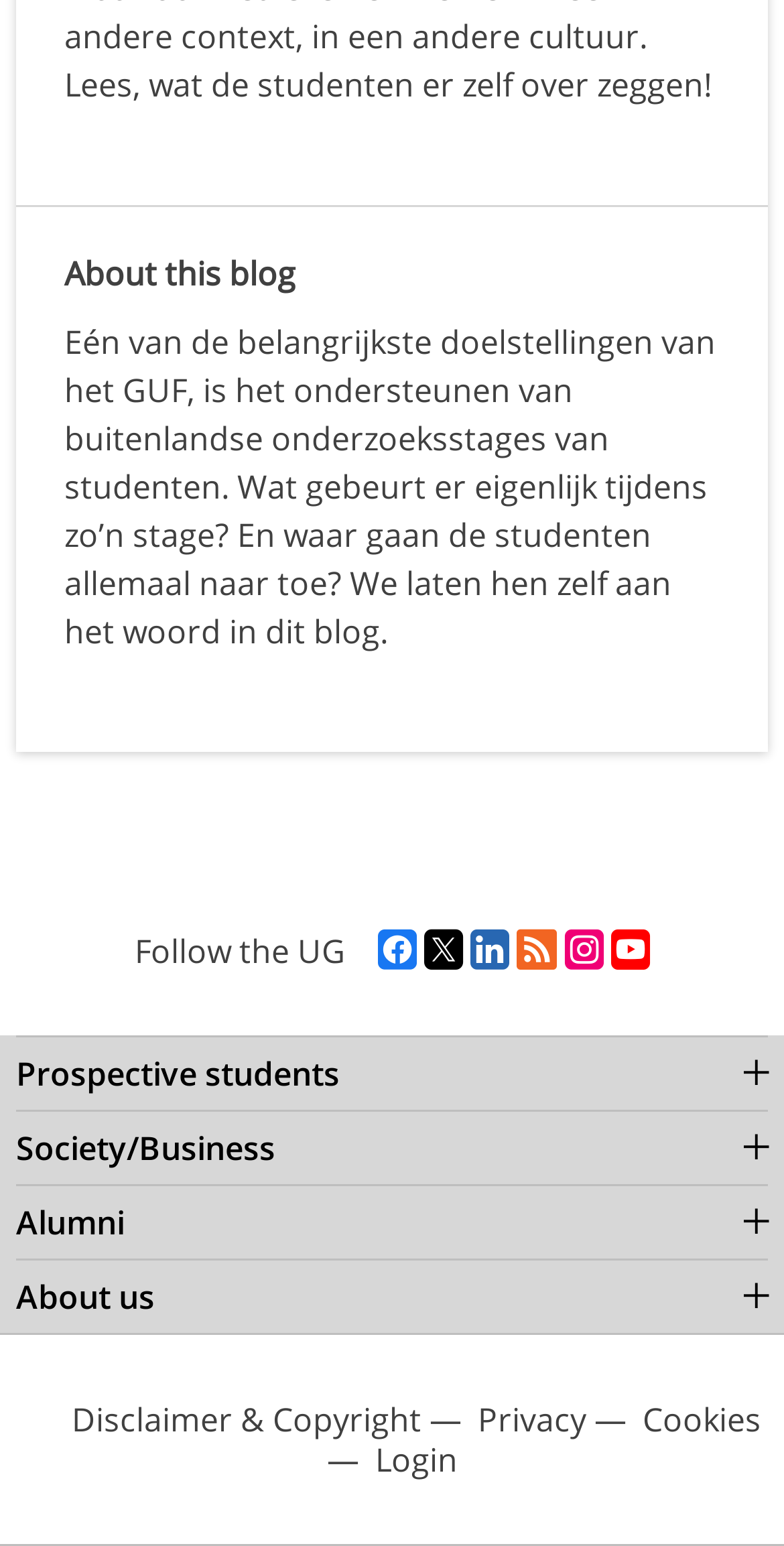Please specify the bounding box coordinates of the clickable region to carry out the following instruction: "Login to the system". The coordinates should be four float numbers between 0 and 1, in the format [left, top, right, bottom].

[0.478, 0.931, 0.583, 0.957]